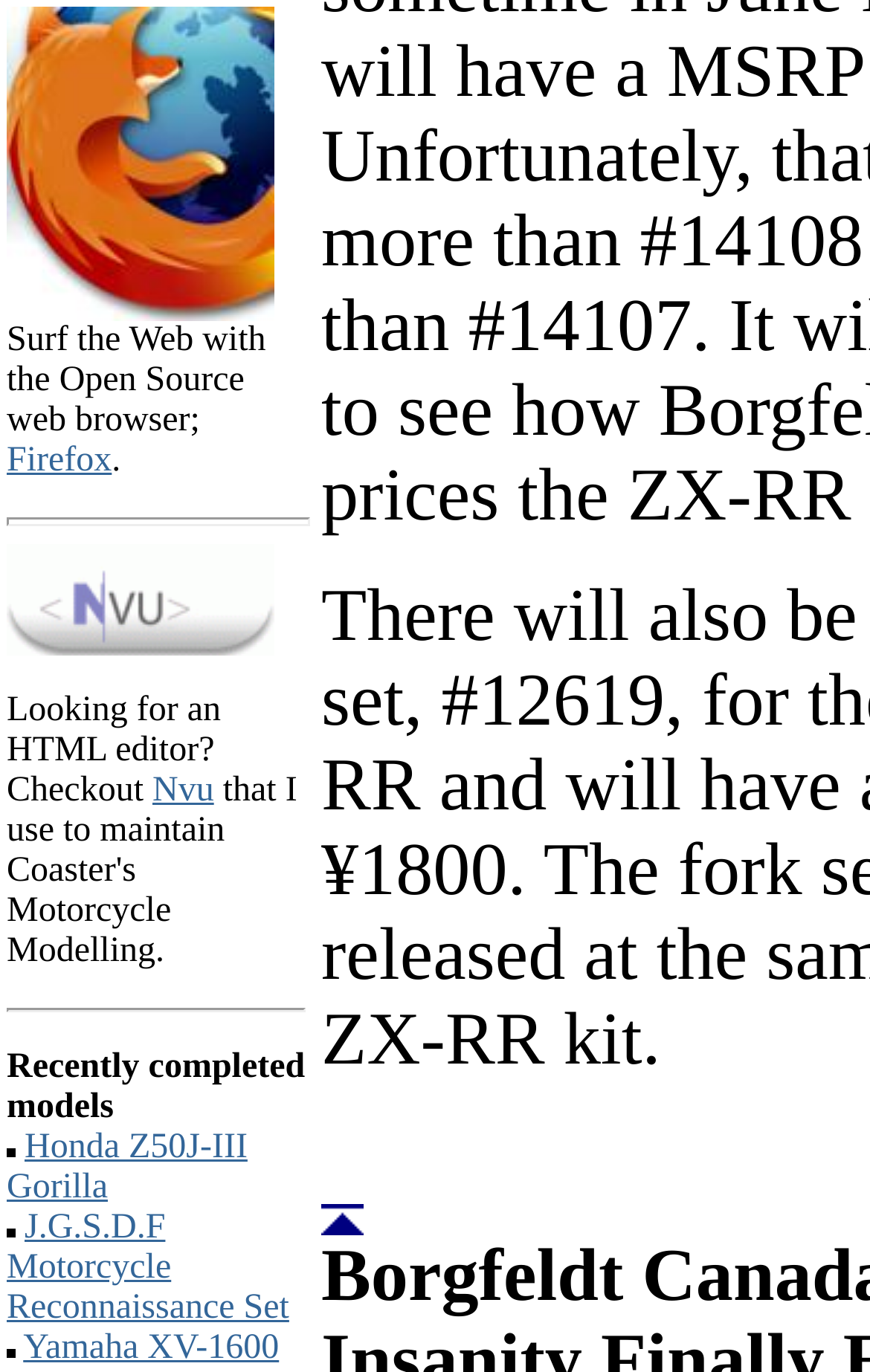What is the name of the open source web browser?
Based on the image, provide your answer in one word or phrase.

Firefox